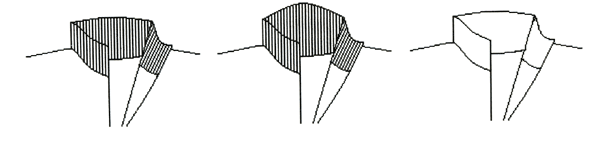Give a complete and detailed account of the image.

The image showcases three distinct collar designs for a raglan jacket. Each illustration presents a variation of the collar style, highlighting options for customization. 

- The collar on the left features a basic rib knit design, emphasizing simplicity and comfort.
- The center design illustrates a higher back with a curved profile, offering a stylish alternative that enhances the overall silhouette of the jacket.
- The rightmost design showcases a collar in the same fabric as the jacket, blending seamlessly for a cohesive look.

These options cater to different aesthetic preferences, allowing for personal style while sewing. The designs suggest practical tailoring variations, such as the option to sew sleeves with or without wristbands, making it an informative reference for sewing enthusiasts.